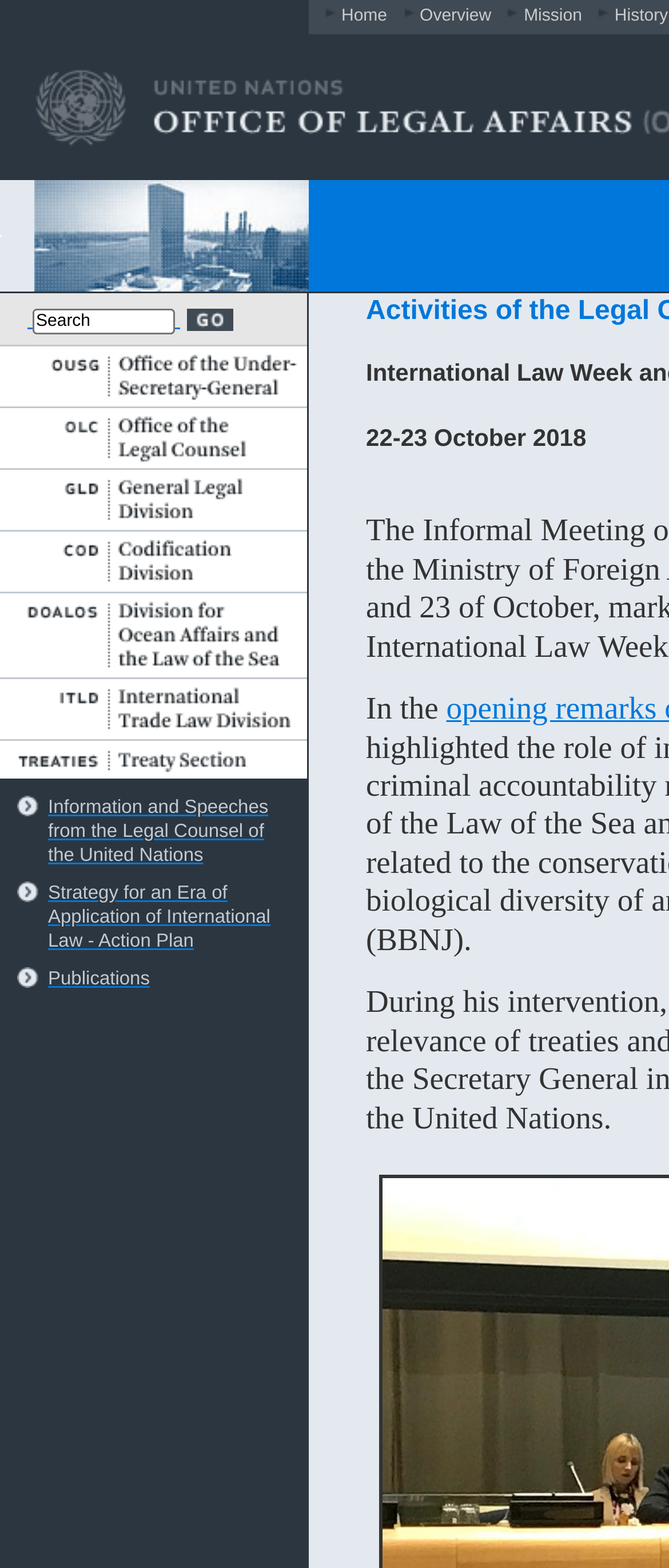Please find the bounding box coordinates in the format (top-left x, top-left y, bottom-right x, bottom-right y) for the given element description. Ensure the coordinates are floating point numbers between 0 and 1. Description: name="A2:treaty"

[0.0, 0.472, 0.459, 0.497]